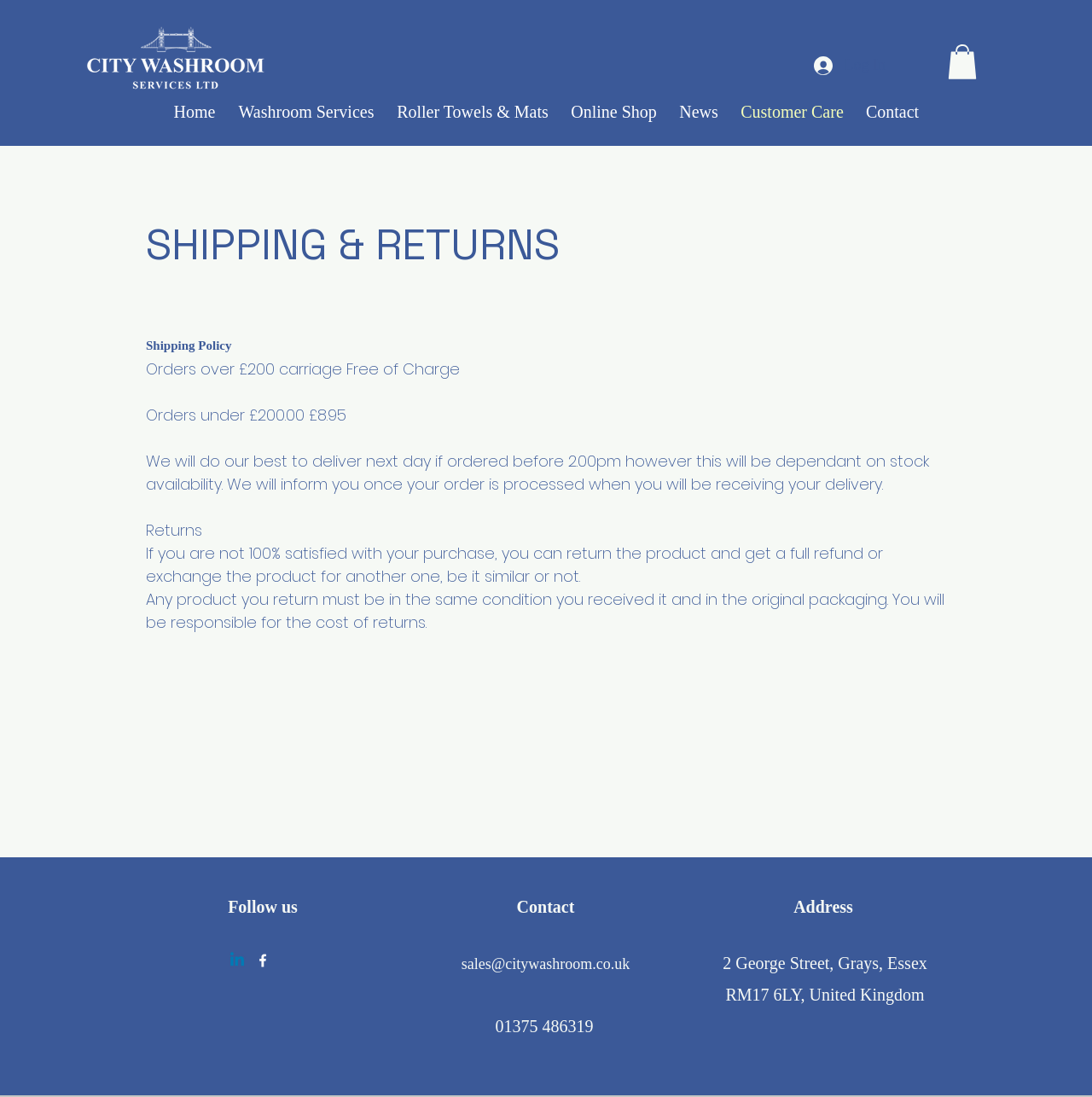Answer the following query with a single word or phrase:
What is the company's email address?

sales@citywashroom.co.uk